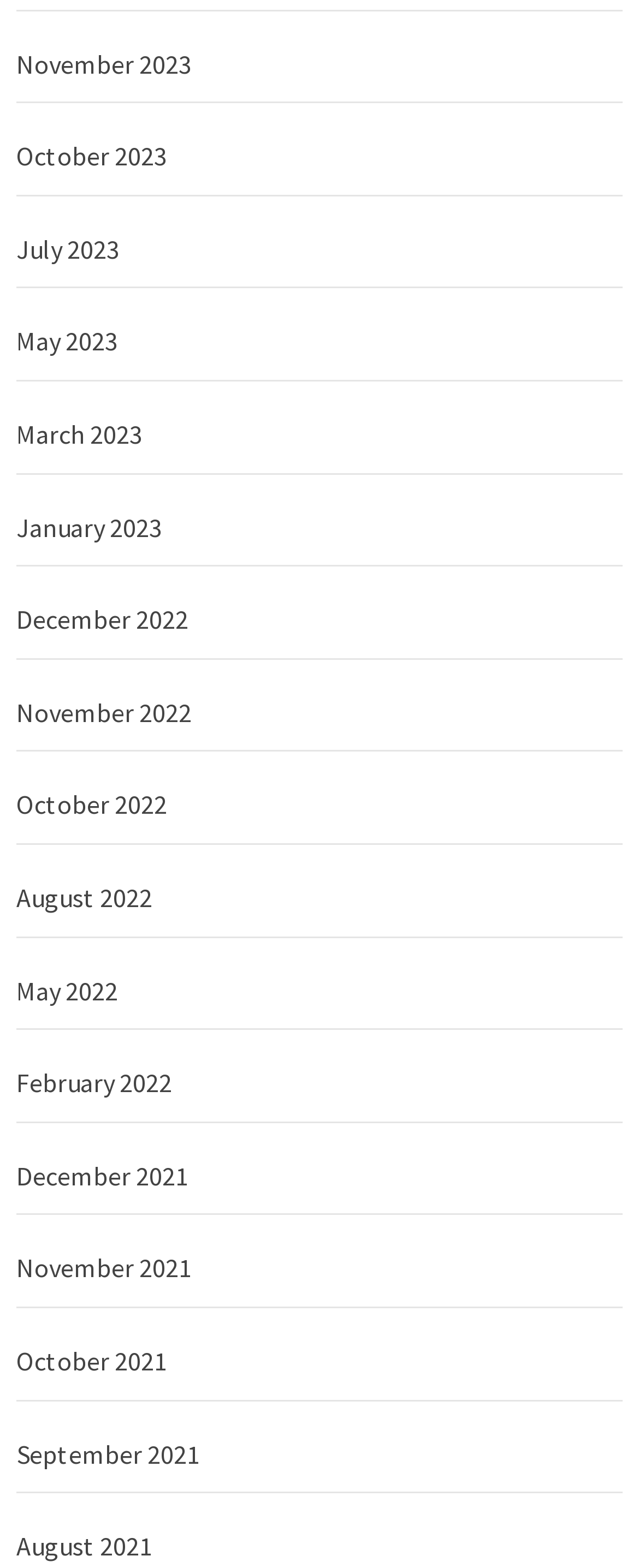Can you provide the bounding box coordinates for the element that should be clicked to implement the instruction: "view October 2022"?

[0.026, 0.49, 0.974, 0.539]